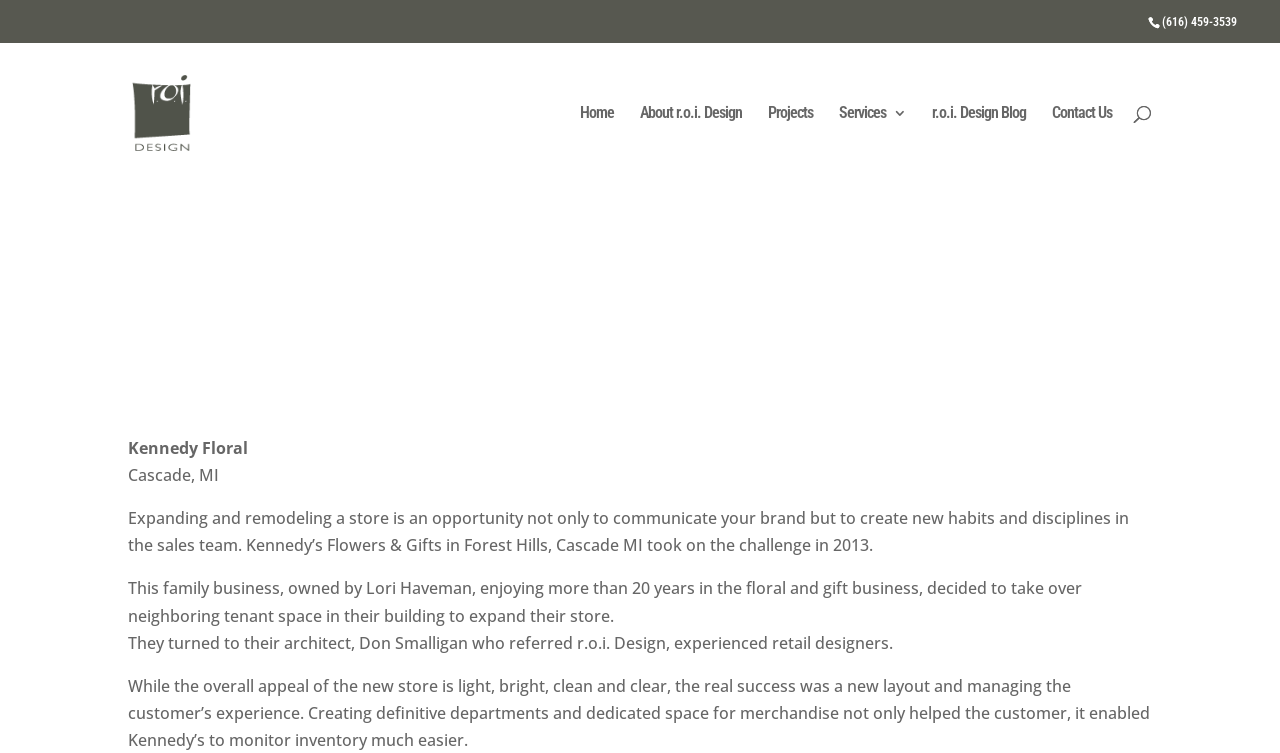Pinpoint the bounding box coordinates of the clickable area needed to execute the instruction: "Go to Home page". The coordinates should be specified as four float numbers between 0 and 1, i.e., [left, top, right, bottom].

[0.453, 0.141, 0.48, 0.243]